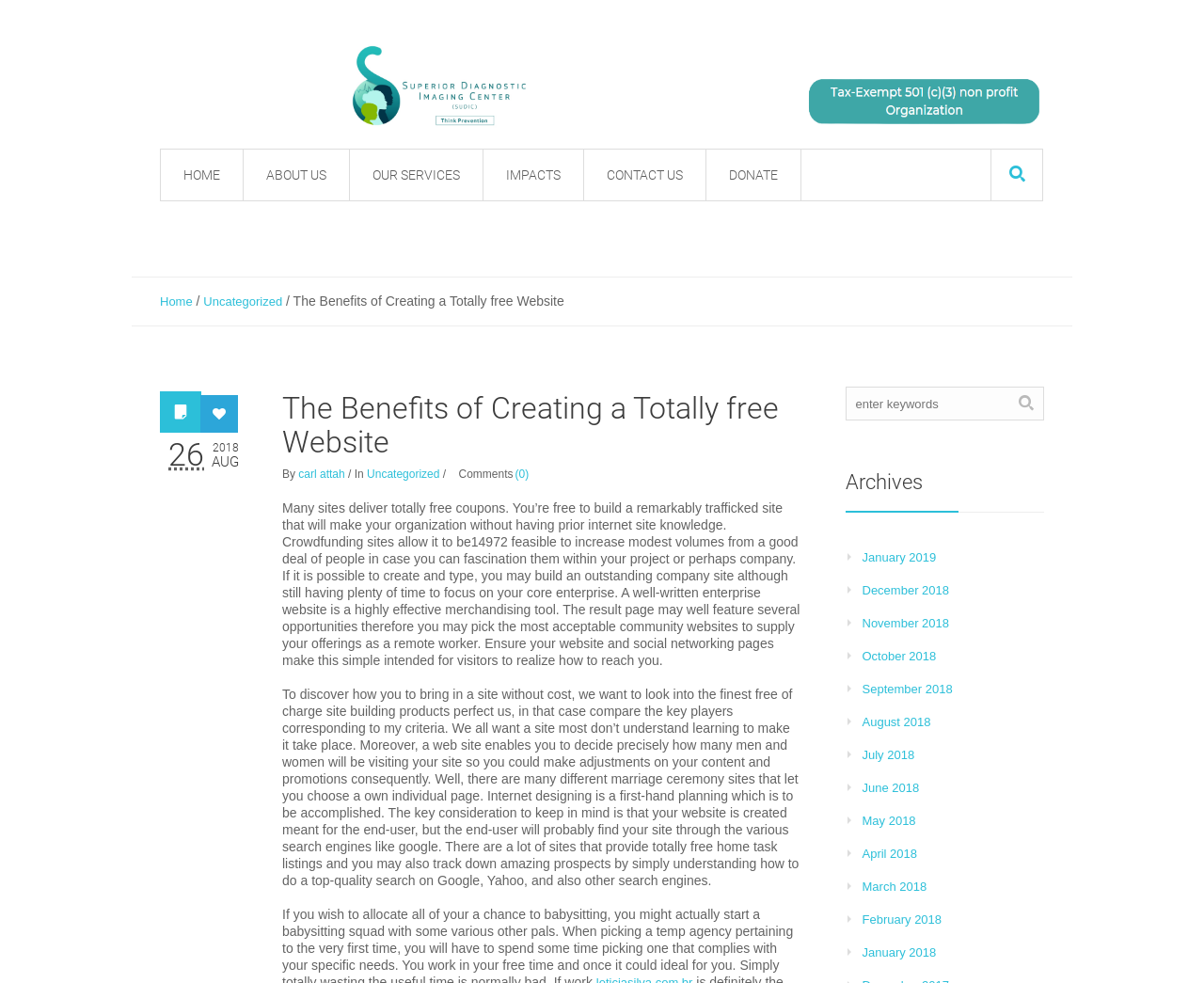Give a complete and precise description of the webpage's appearance.

The webpage is about Superior Diagnostic Imaging Center, with a focus on the benefits of creating a totally free website. At the top, there is a header section with a logo image and a navigation menu with links to "HOME", "ABOUT US", "OUR SERVICES", "IMPACTS", "CONTACT US", and "DONATE". Below the header, there is a search bar with a textbox and a button.

The main content area is divided into two sections. On the left, there is a section with a heading "The Benefits of Creating a Totally free Website" and a paragraph of text discussing the advantages of creating a website without prior internet knowledge. Below this, there is a list of links to archived articles, organized by month, from January 2018 to August 2019.

On the right, there is a section with a heading "The Benefits of Creating a Totally free Website" and two long paragraphs of text discussing the benefits of creating a website, including increasing traffic and sales, and providing a platform for remote work. There are also several links to related articles and a comment section.

At the bottom of the page, there is a footer section with a search bar and a navigation menu with links to "HOME", "ABOUT US", "OUR SERVICES", "IMPACTS", "CONTACT US", and "DONATE".